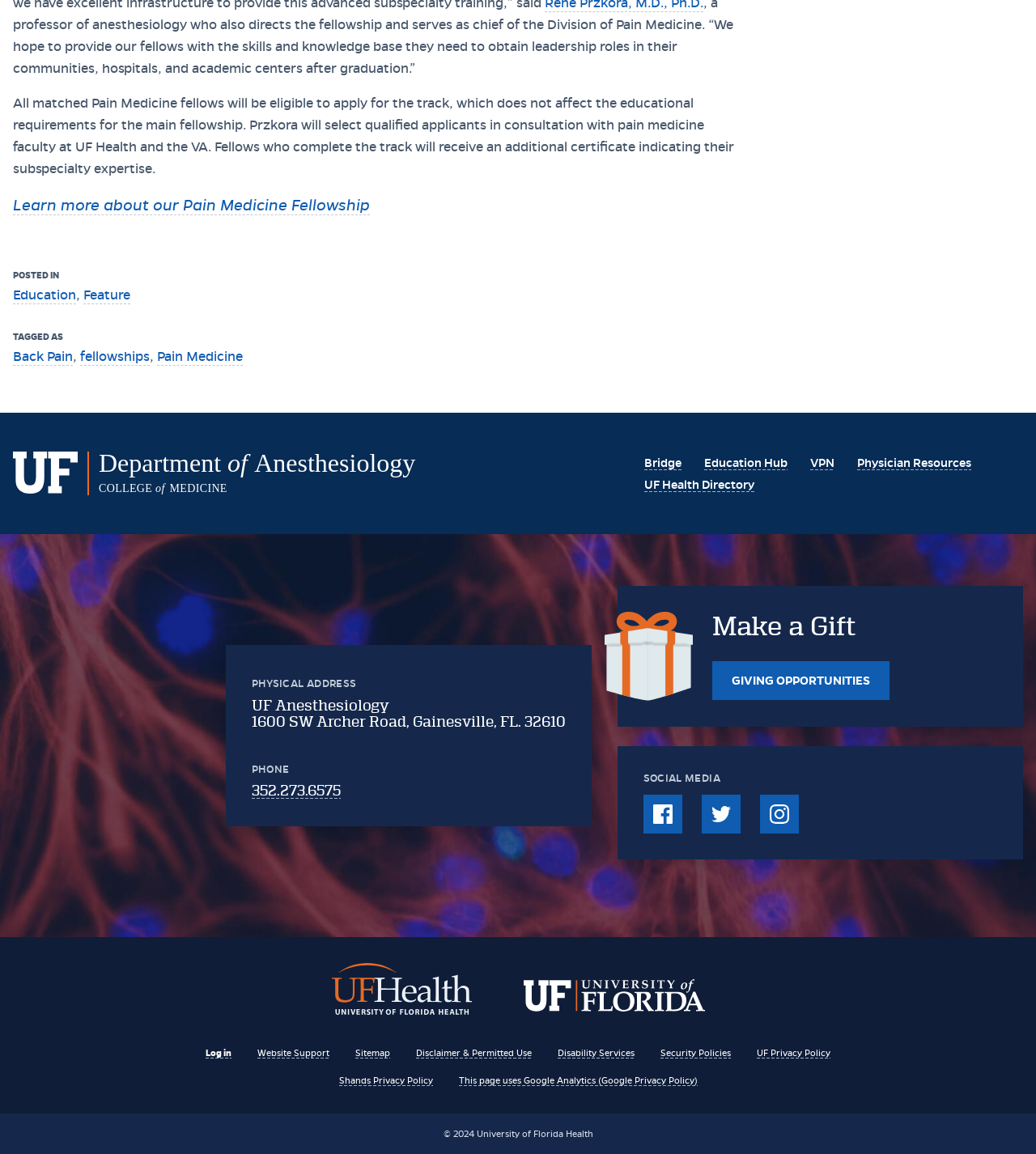Can you determine the bounding box coordinates of the area that needs to be clicked to fulfill the following instruction: "Make a Gift"?

[0.687, 0.531, 0.859, 0.556]